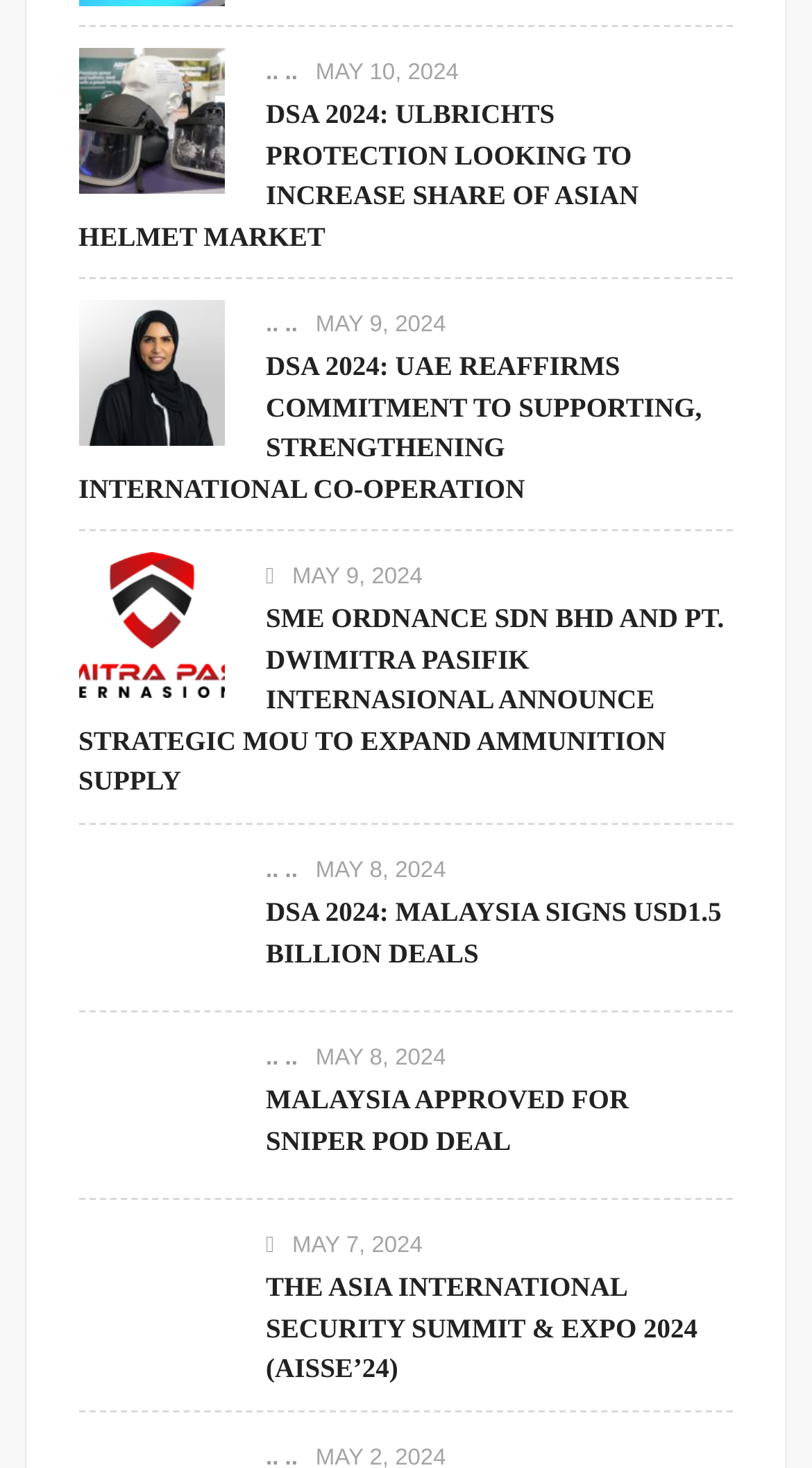What is the title of the first article?
Refer to the image and give a detailed response to the question.

I looked at the first 'article' element [162] and found the 'heading' element [312] inside it, which contains the title of the article.